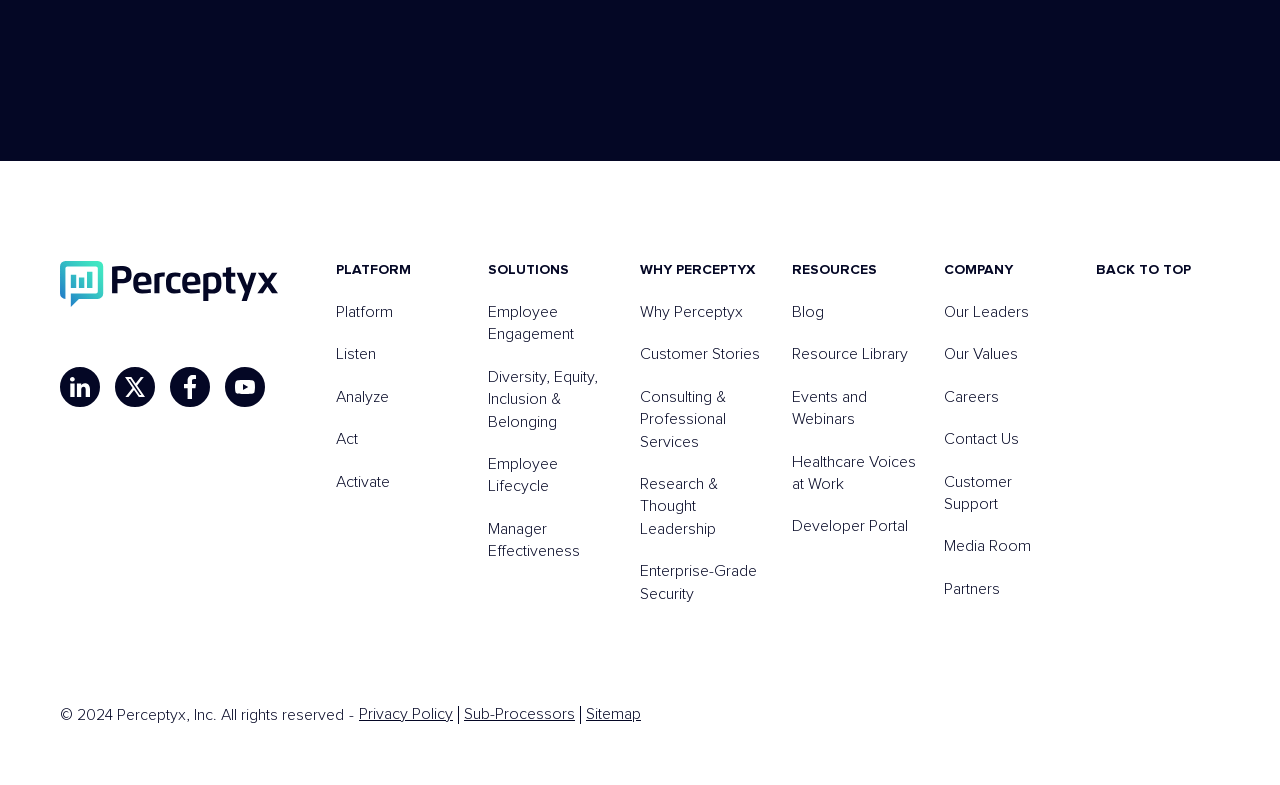Provide the bounding box coordinates of the HTML element described by the text: "Why Perceptyx".

[0.5, 0.383, 0.58, 0.412]